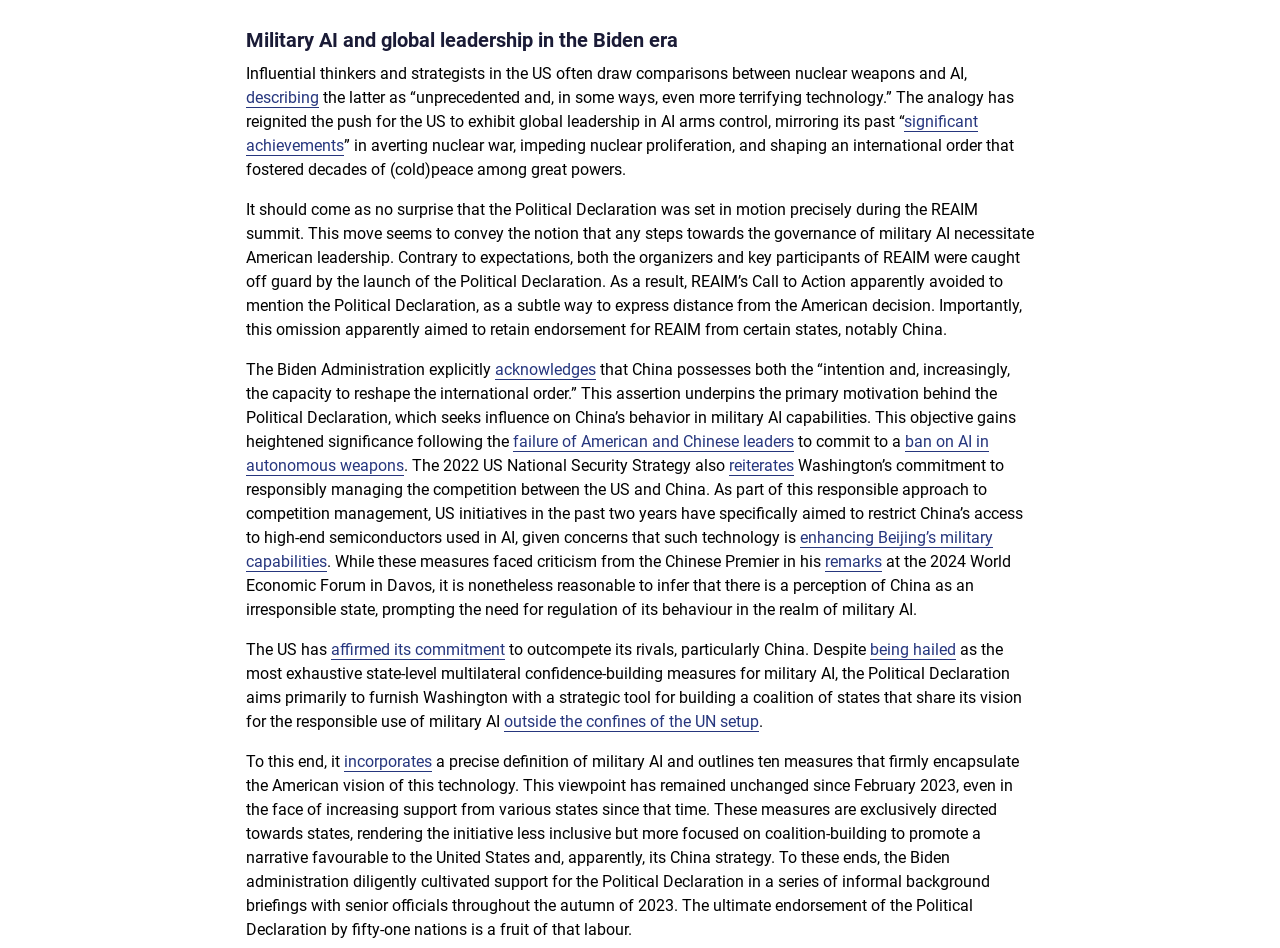Show the bounding box coordinates for the HTML element as described: "enhancing Beijing’s military capabilities".

[0.192, 0.557, 0.776, 0.603]